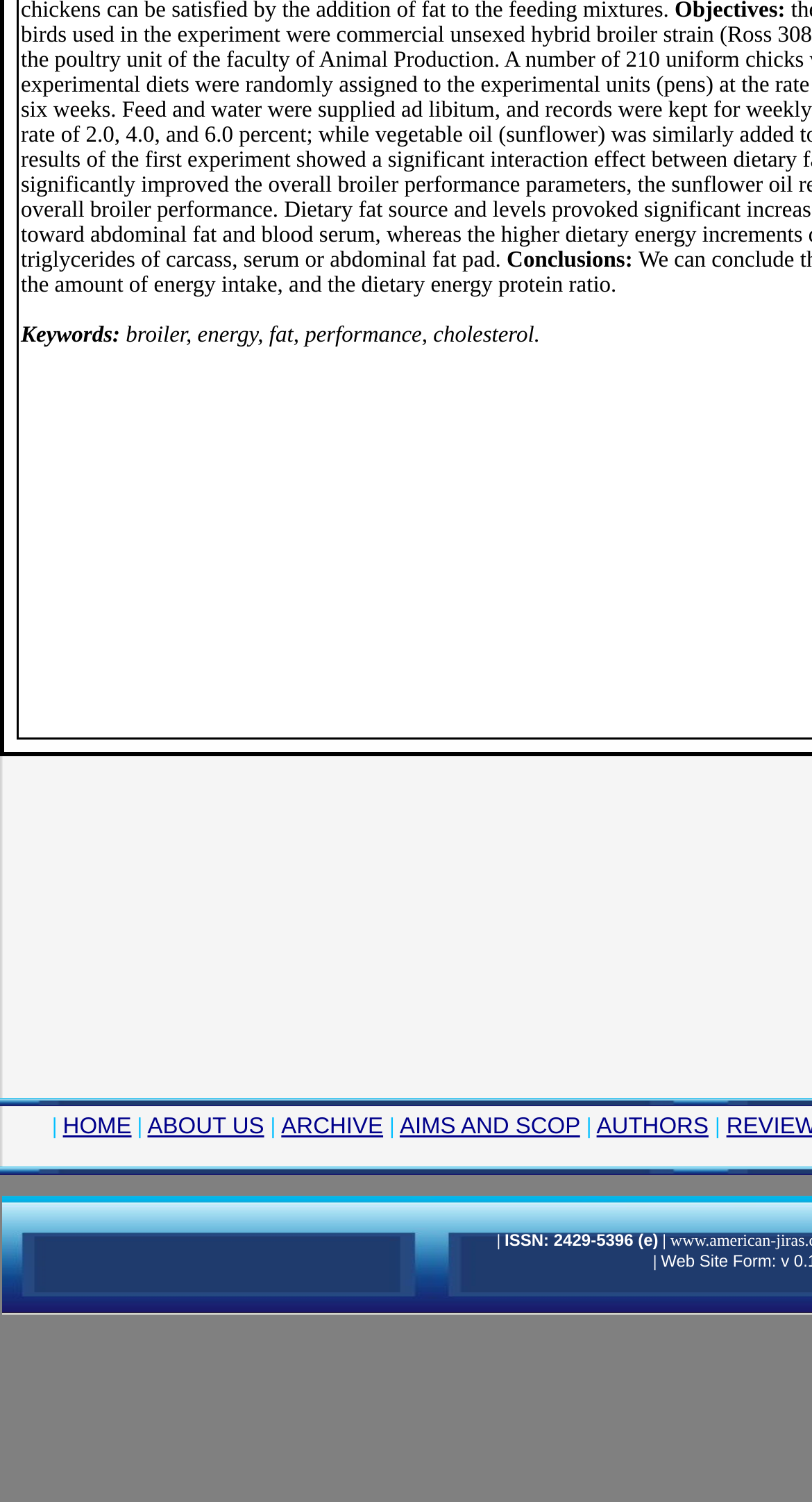What are the keywords of the article?
Respond to the question with a well-detailed and thorough answer.

The keywords of the article are listed at the top of the webpage, where it is written as 'Keywords: broiler, energy, fat, performance, cholesterol'.